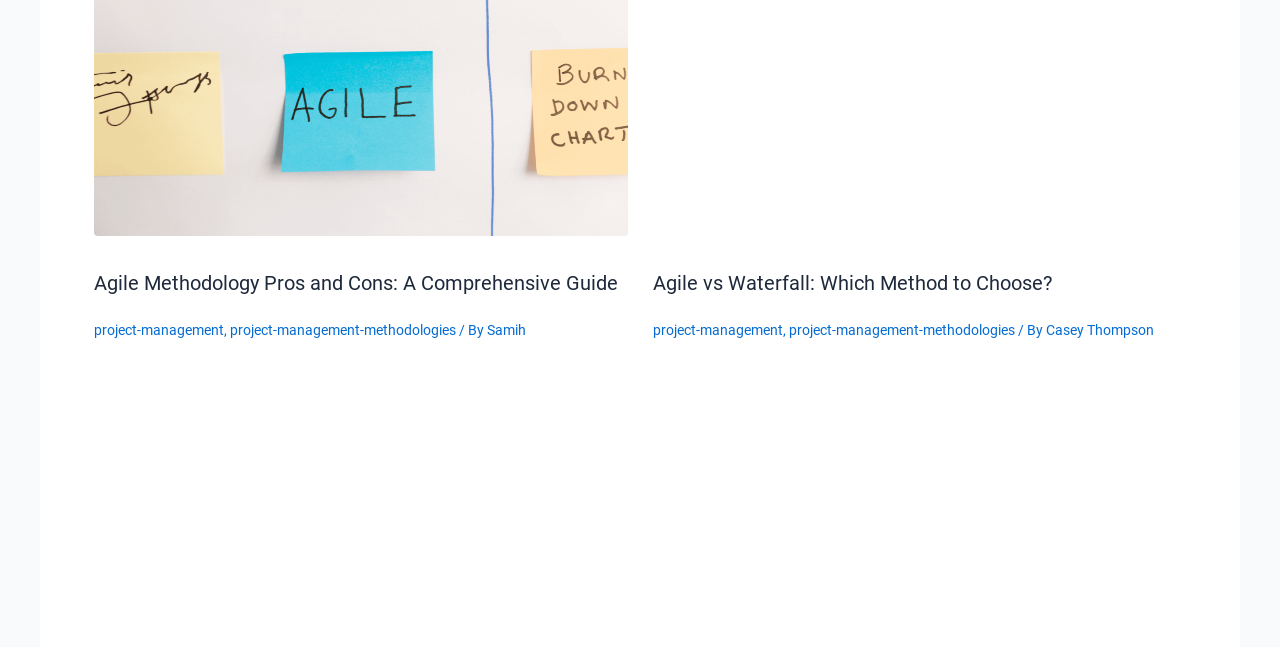Locate the bounding box coordinates of the area you need to click to fulfill this instruction: 'Go to the page by Casey Thompson'. The coordinates must be in the form of four float numbers ranging from 0 to 1: [left, top, right, bottom].

[0.817, 0.498, 0.901, 0.522]